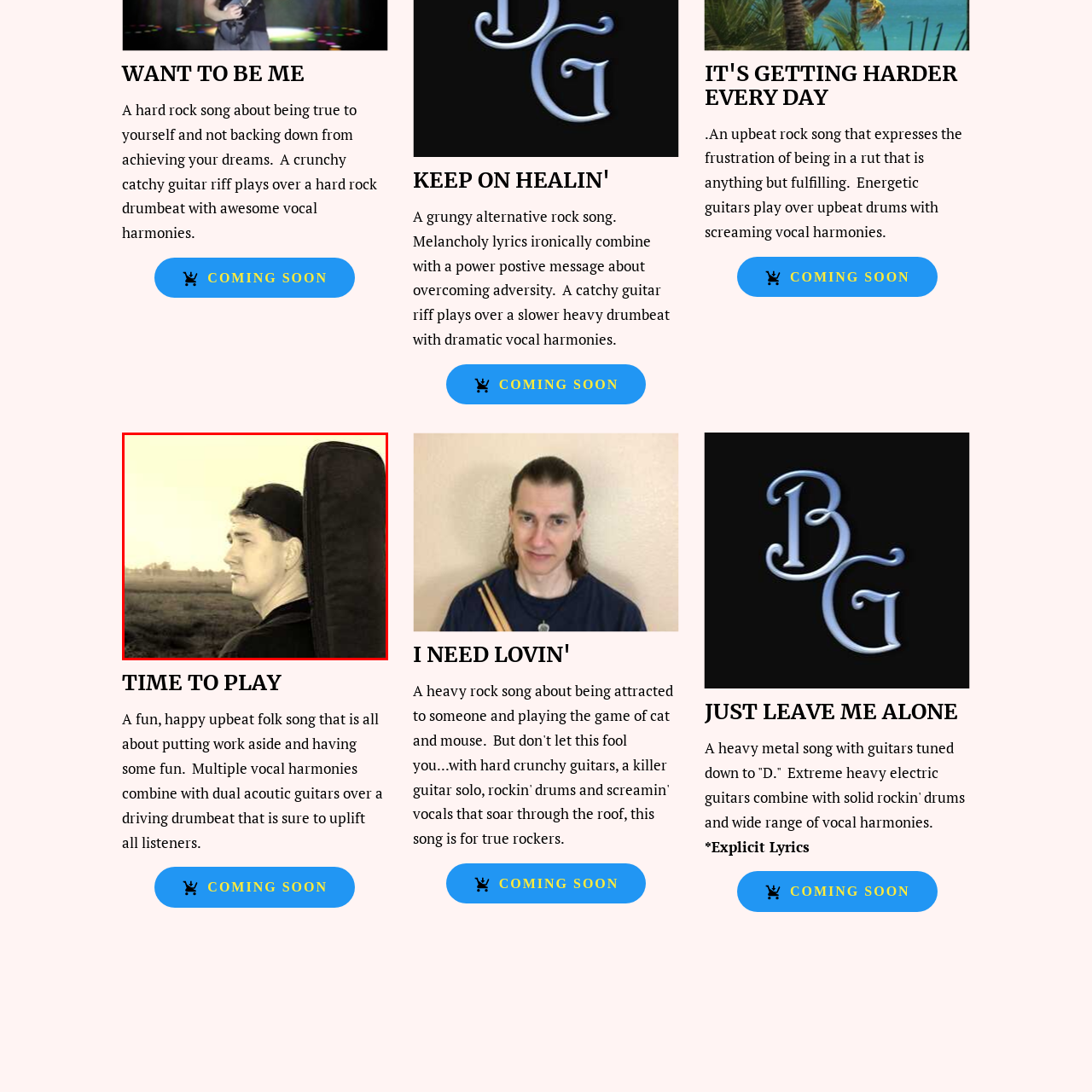Look at the image within the red outlined box, What is the theme of the song 'WANT TO BE ME'? Provide a one-word or brief phrase answer.

Being true to oneself